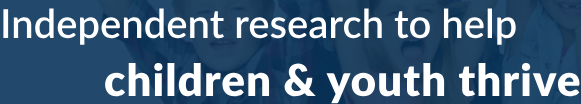Analyze the image and describe all the key elements you observe.

The image features a bold, impactful statement highlighting the mission of conducting independent research aimed at supporting the well-being and development of children and youth. The text prominently displays the phrase "Independent research to help children & youth thrive," emphasizing a commitment to enhancing the lives of younger generations. The background is visually engaging, reinforcing the theme of positivity and support for youth, aligning with the overarching objectives of promoting effective strategies for their growth and success.